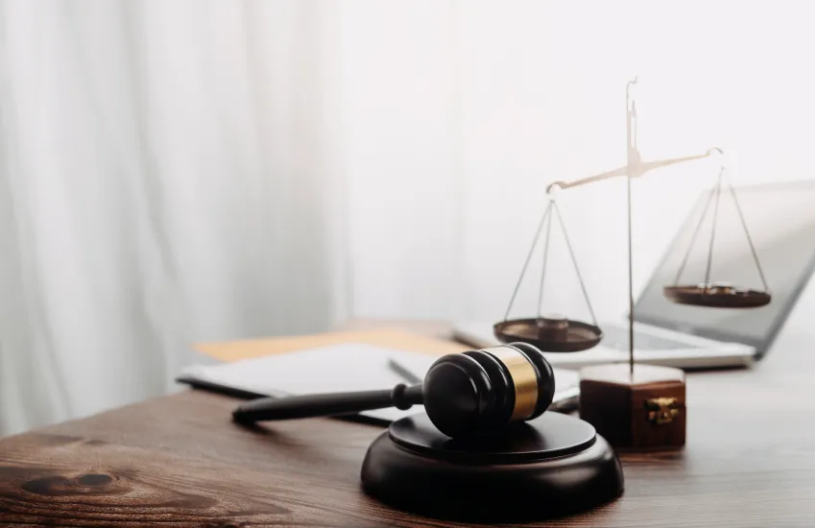Examine the image and give a thorough answer to the following question:
What is partially visible behind the scale of justice?

Behind the scale of justice, a laptop is partially visible, suggesting the integration of technology in contemporary legal practices, which is a modern element of the legal field.